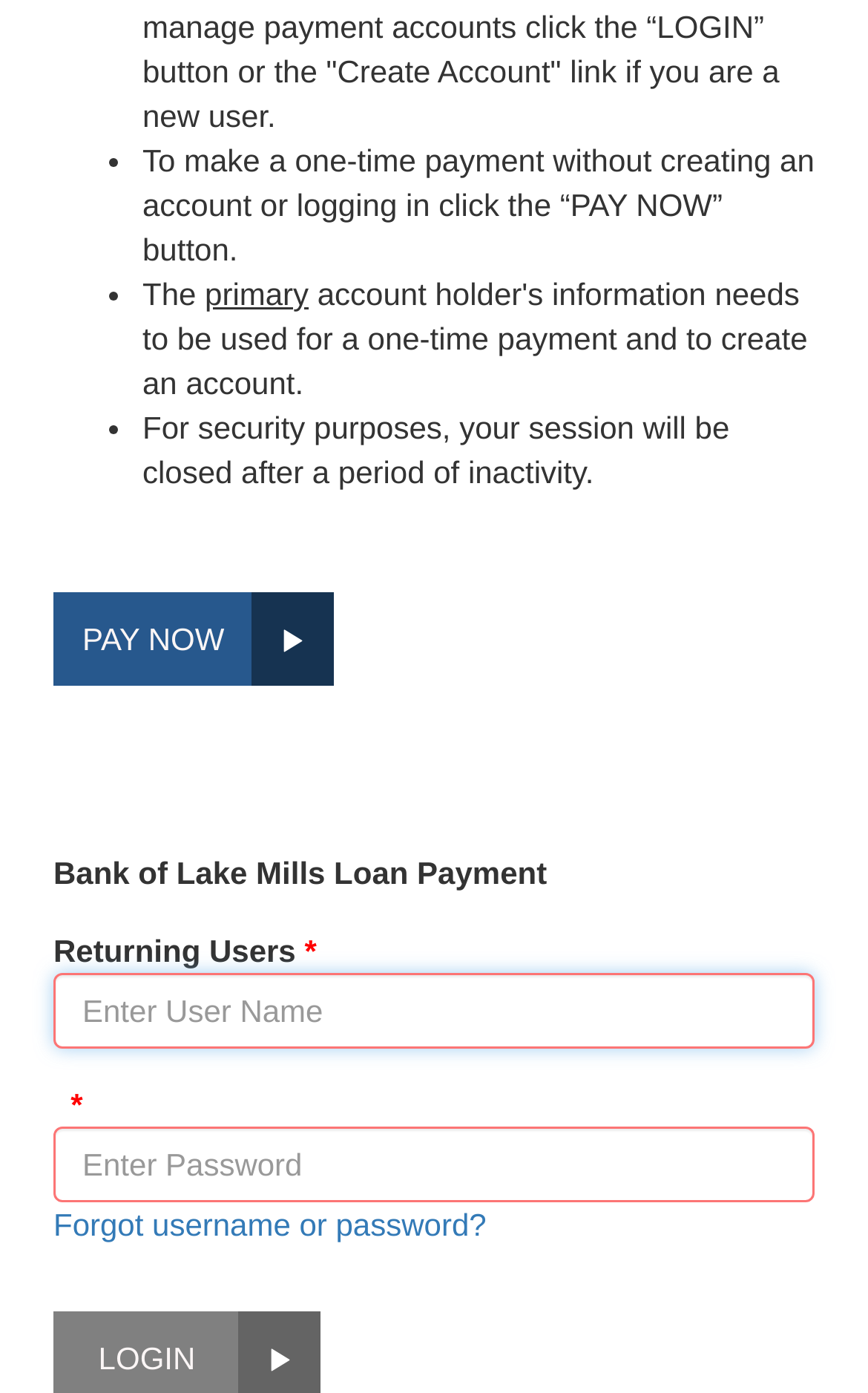Given the webpage screenshot and the description, determine the bounding box coordinates (top-left x, top-left y, bottom-right x, bottom-right y) that define the location of the UI element matching this description: Privacy Policy

[0.13, 0.634, 0.353, 0.66]